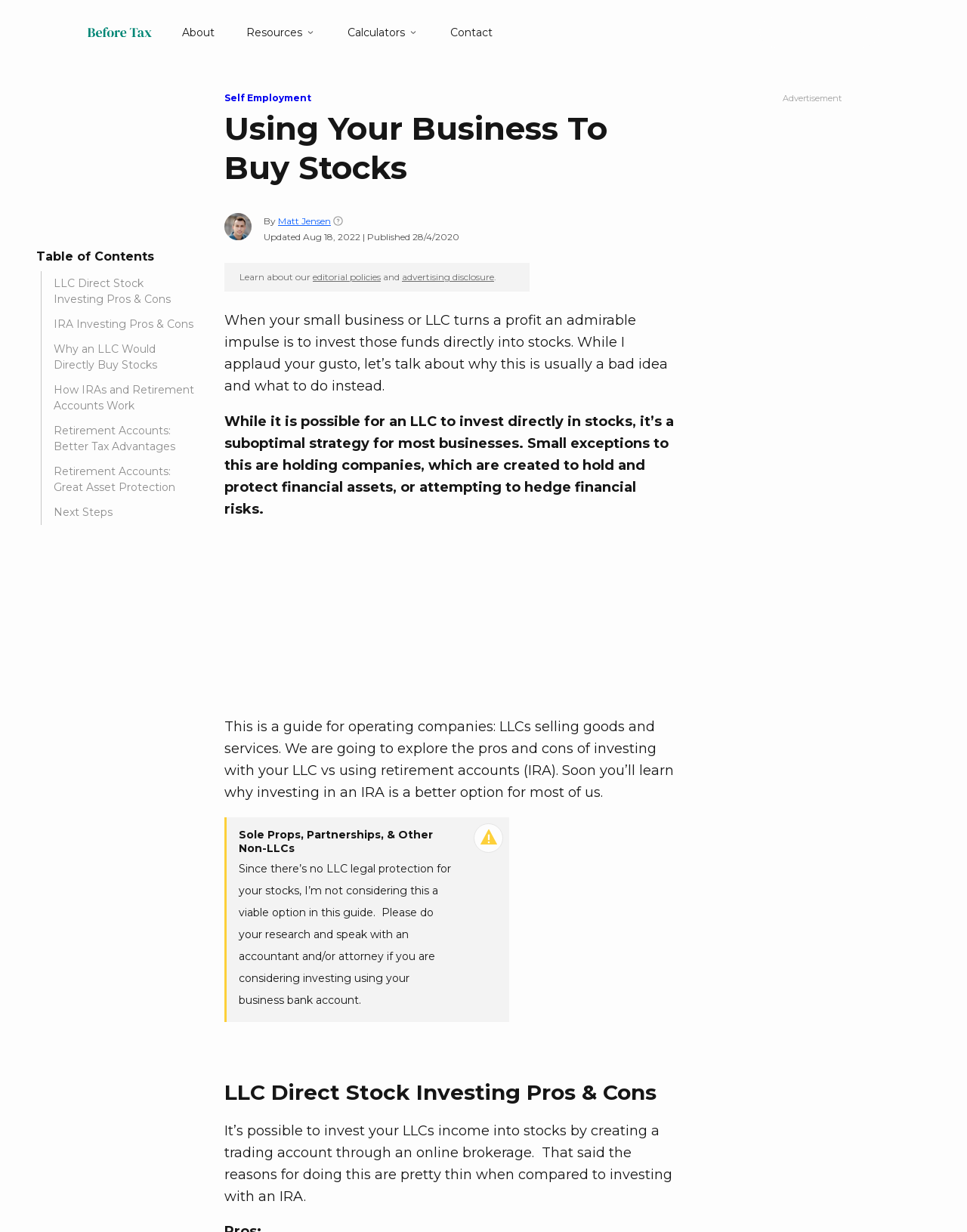What is the main topic of the article?
Look at the image and answer the question using a single word or phrase.

Investing with LLC